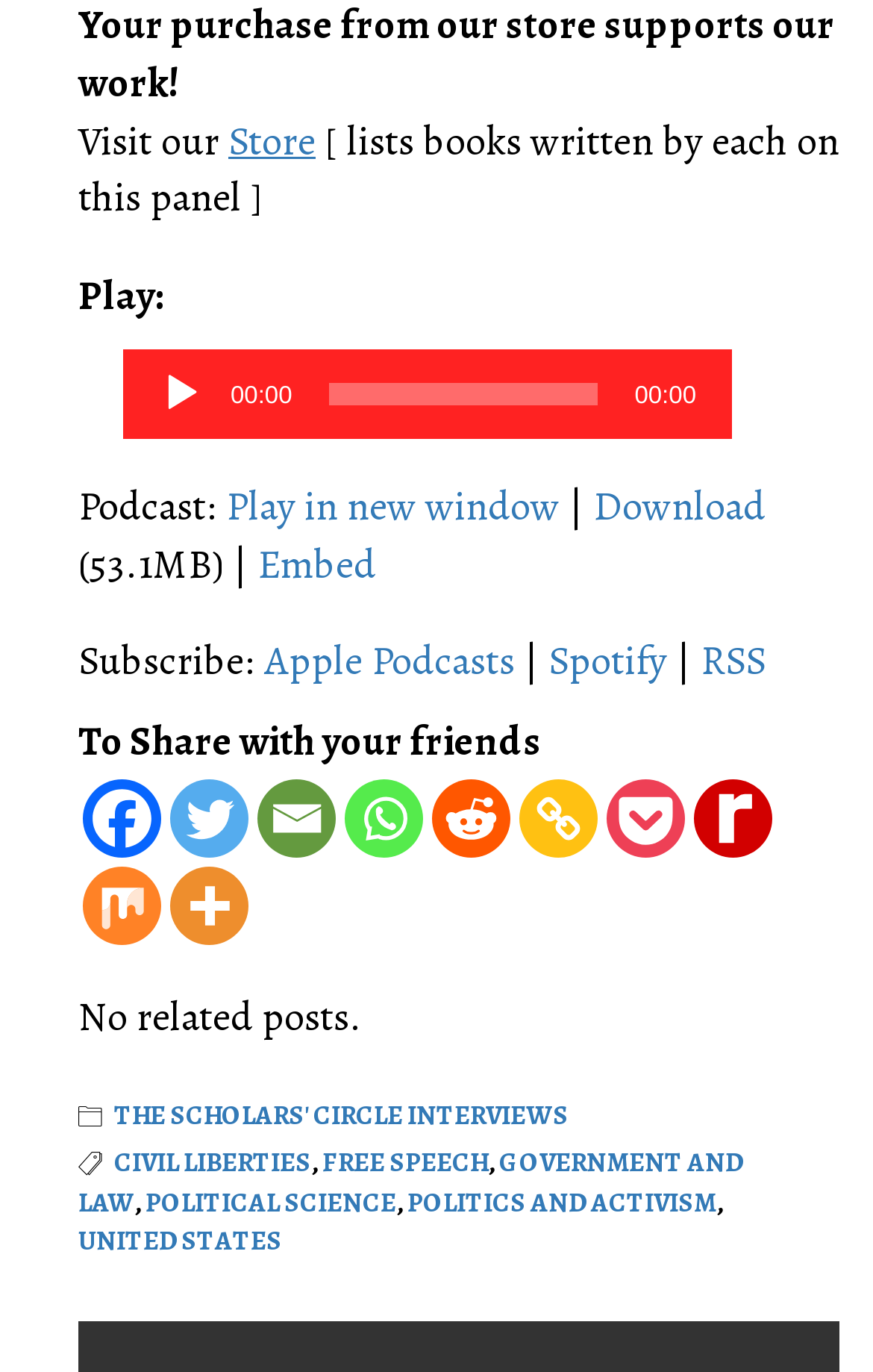Please reply with a single word or brief phrase to the question: 
What is the label of the button that controls the audio player?

Play